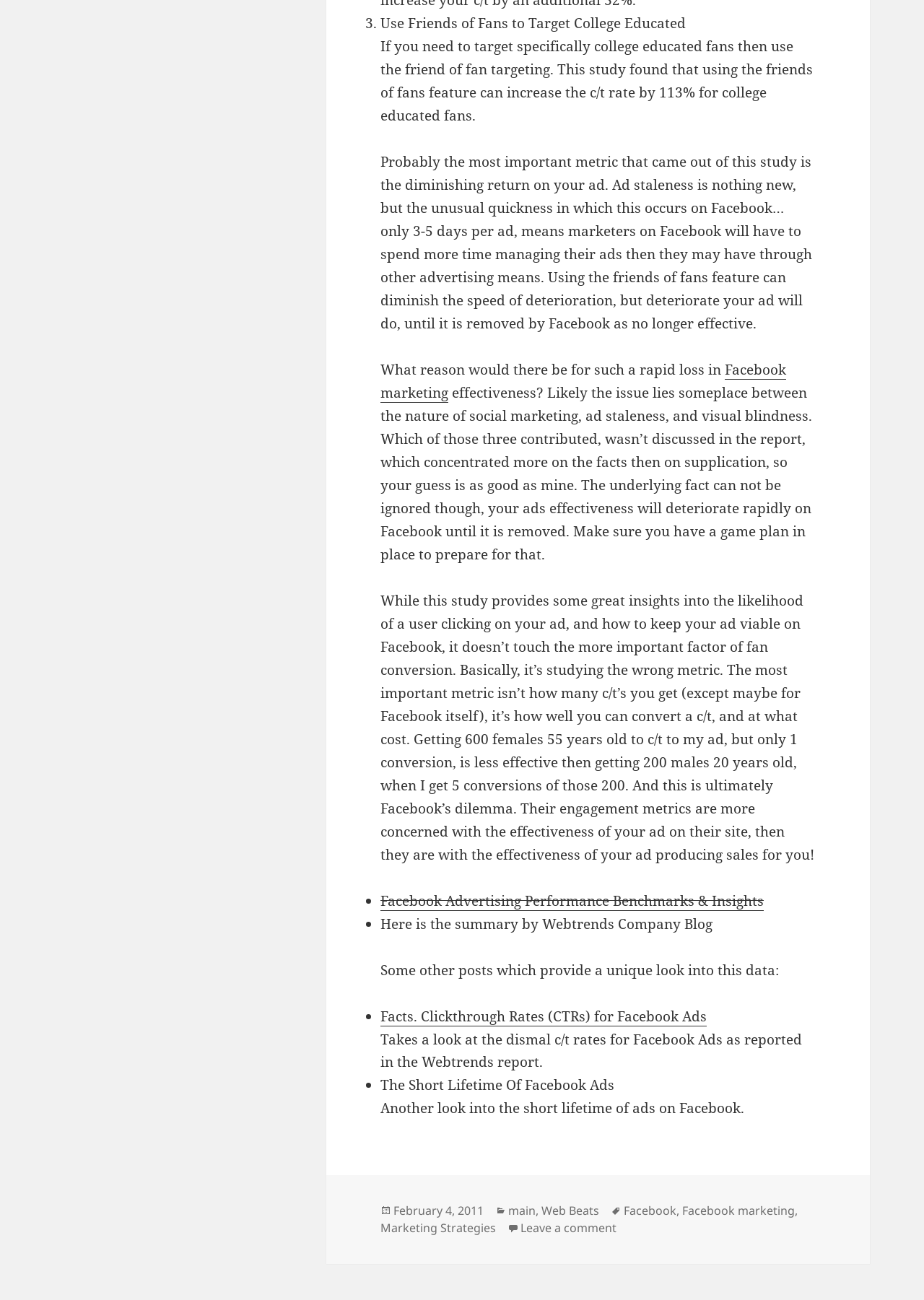What is the category of the post?
Using the information from the image, provide a comprehensive answer to the question.

The webpage indicates that the post is categorized under 'main' and also has tags such as 'Facebook', 'Facebook marketing', and 'Marketing Strategies'.